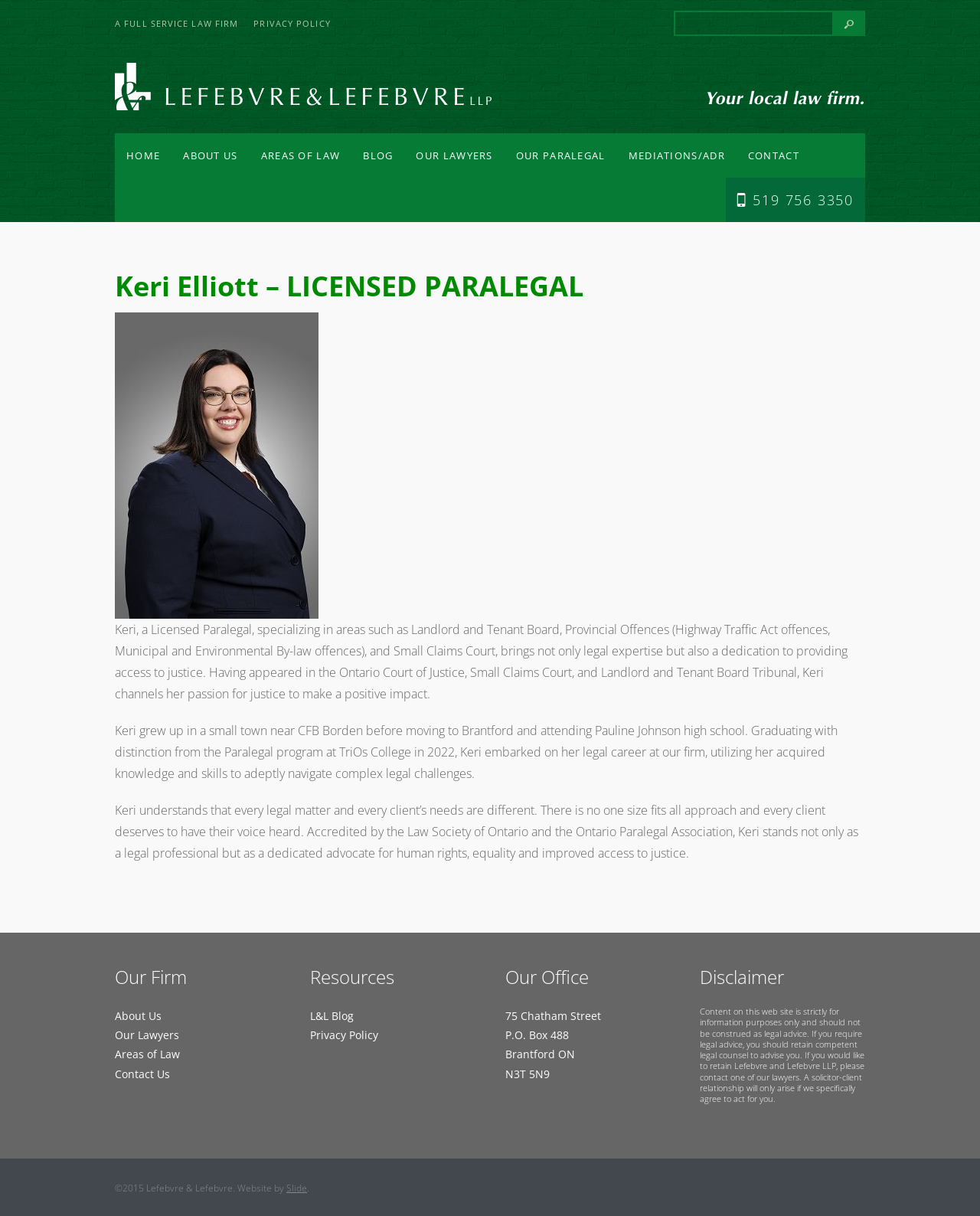Give a comprehensive overview of the webpage, including key elements.

This webpage is about Keri Elliott, a Licensed Paralegal at Lefebvre & Lefebvre LLP, a full-service law firm. At the top of the page, there is a logo and a search bar. Below the search bar, there is a navigation menu with links to different sections of the website, including "Home", "About Us", "Areas of Law", "Blog", "Our Lawyers", "Our Paralegal", "Mediations/ADR", and "Contact".

On the left side of the page, there is a section dedicated to Keri Elliott, with a heading "Keri Elliott – LICENSED PARALEGAL" and a figure, likely a photo of Keri. Below the heading, there are three paragraphs of text describing Keri's background, expertise, and approach to law.

To the right of Keri's section, there are three columns of links and information. The first column has headings "Our Firm", "Resources", and "Our Office", with links to related pages. The second column has the firm's contact information, including phone number and address. The third column has a disclaimer about the website's content and a copyright notice at the bottom.

Overall, the webpage is well-organized and easy to navigate, with clear headings and concise text.